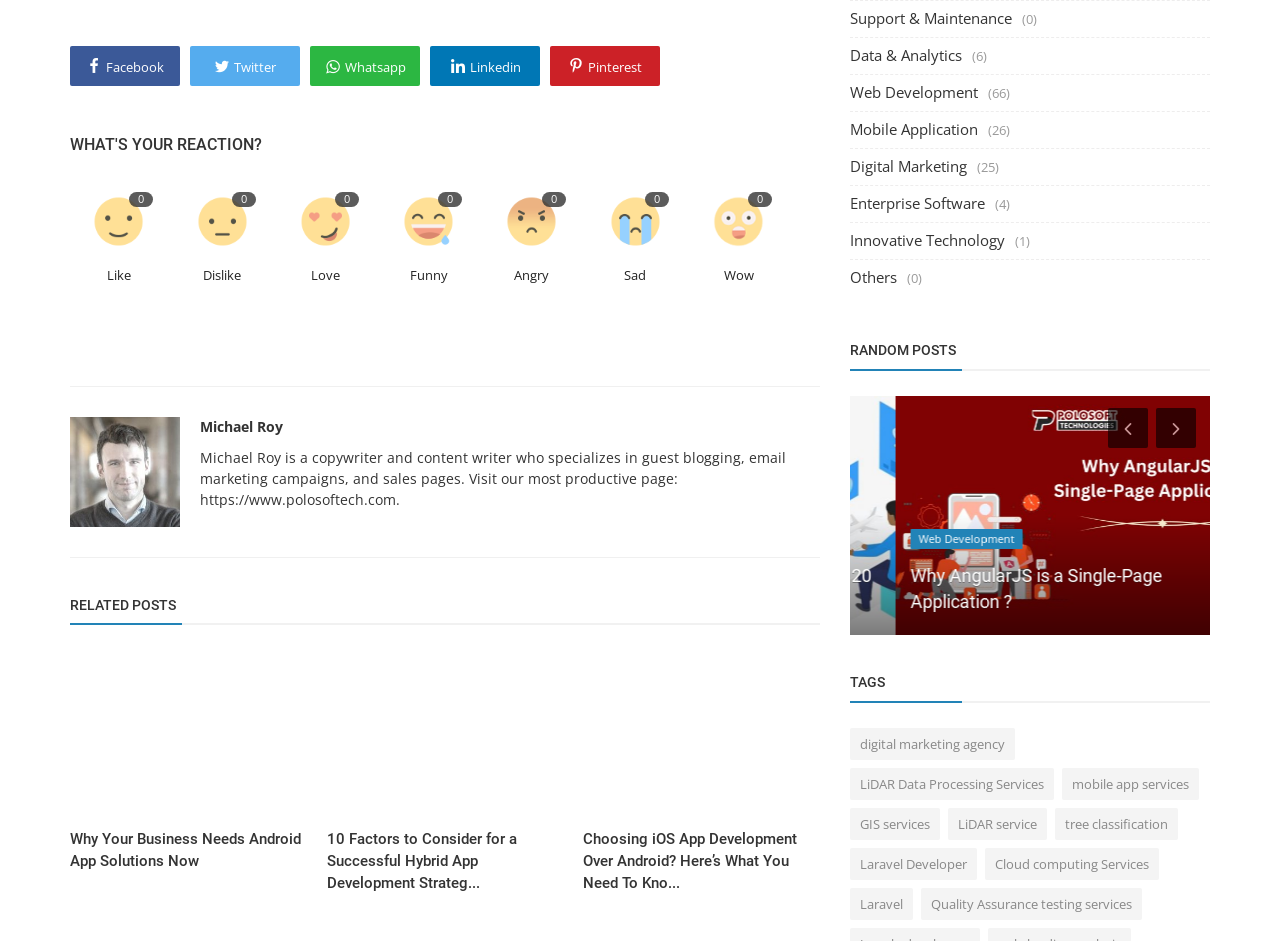Locate the bounding box coordinates of the segment that needs to be clicked to meet this instruction: "View the 'RANDOM POSTS' section".

[0.664, 0.365, 0.945, 0.394]